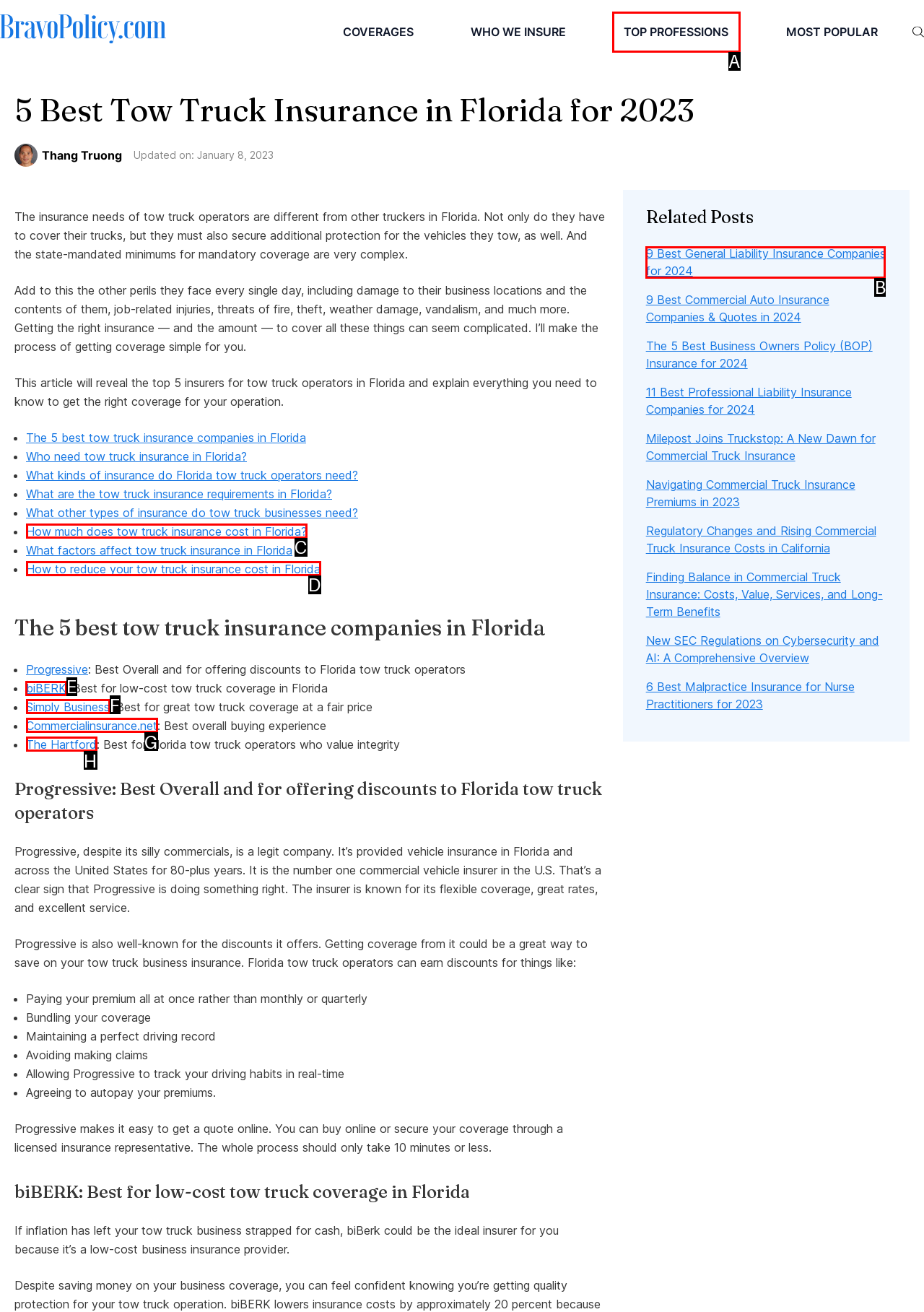Decide which HTML element to click to complete the task: Get a quote from 'biBERK' Provide the letter of the appropriate option.

E